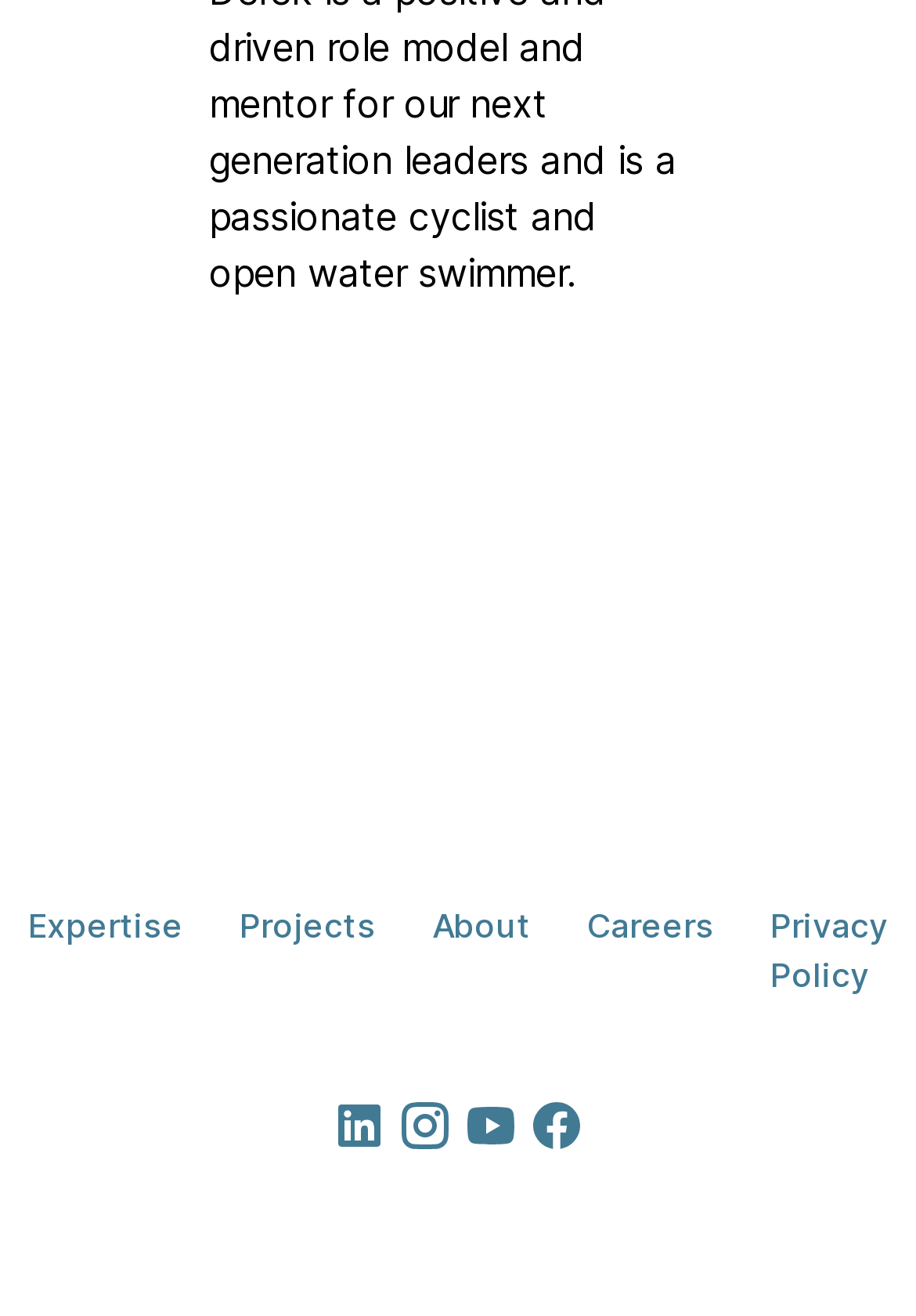Carefully examine the image and provide an in-depth answer to the question: How many main navigation links are there on the webpage?

I counted the number of main navigation links by identifying the links at the top of the webpage, excluding the social media links and the 'Privacy Policy' link, and found that there are four such links: 'Expertise', 'Projects', 'About', and 'Careers'.